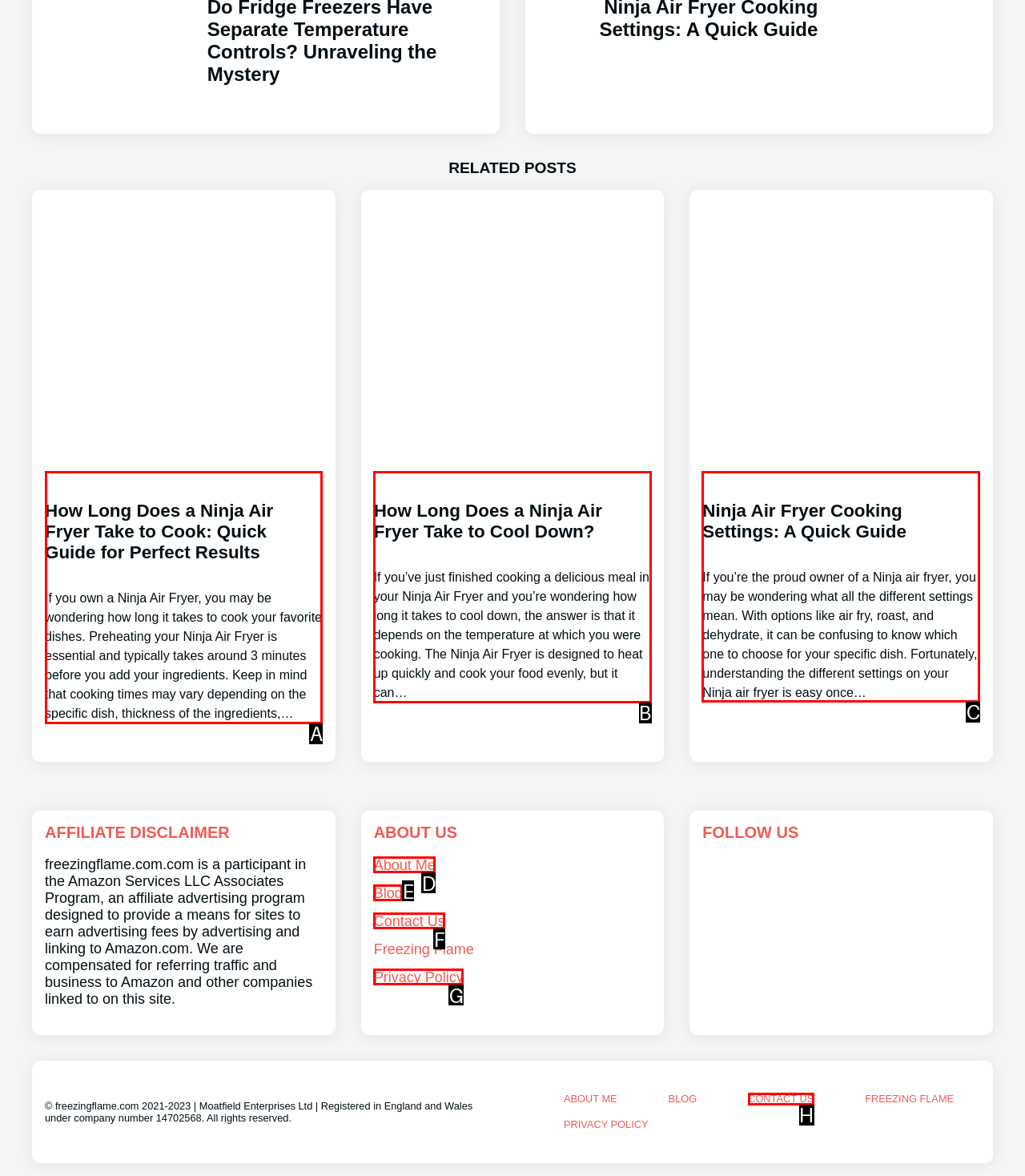Which option should be clicked to complete this task: Learn about Ninja Air Fryer cooking settings
Reply with the letter of the correct choice from the given choices.

C